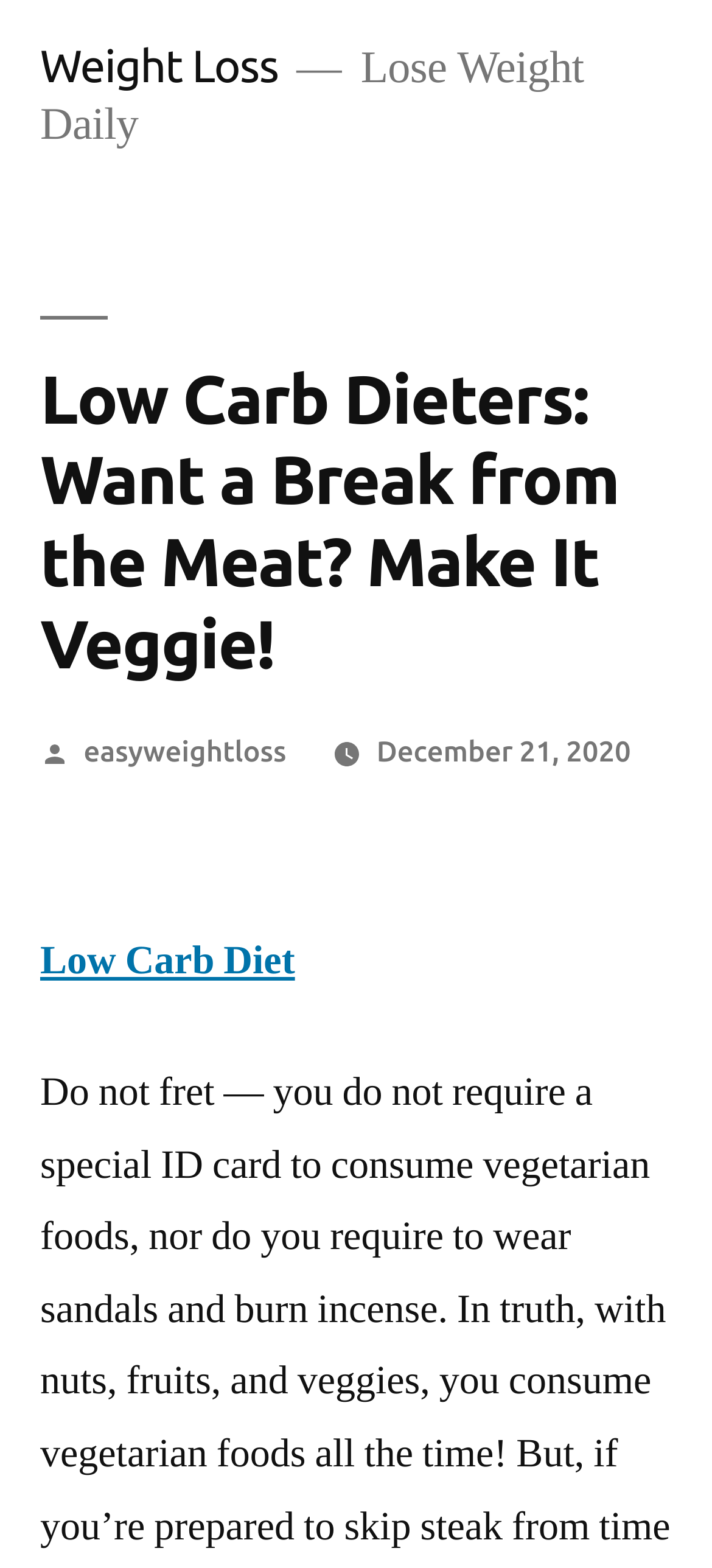Provide the bounding box coordinates for the UI element described in this sentence: "Weight Loss". The coordinates should be four float values between 0 and 1, i.e., [left, top, right, bottom].

[0.056, 0.026, 0.391, 0.058]